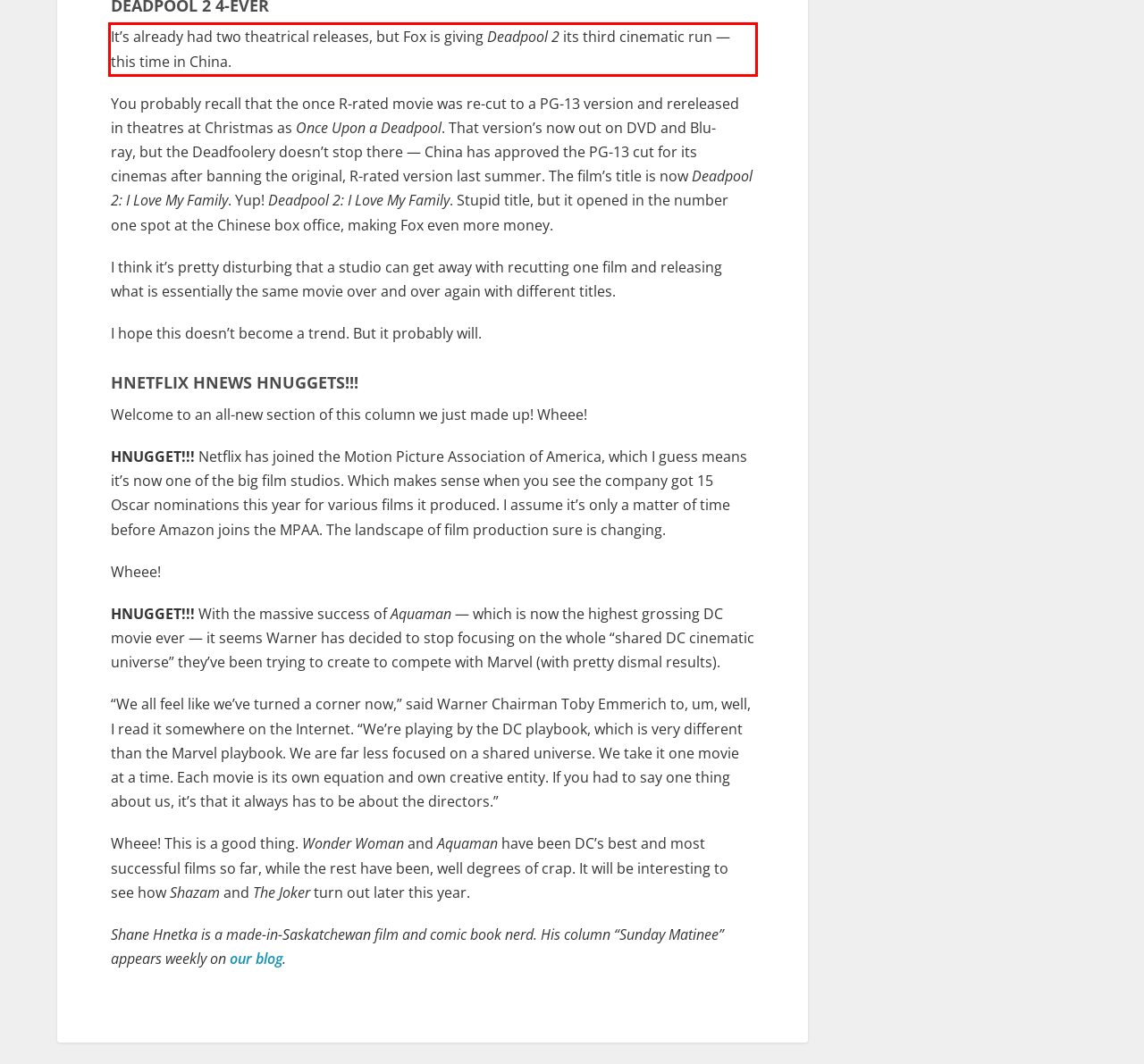Please extract the text content within the red bounding box on the webpage screenshot using OCR.

It’s already had two theatrical releases, but Fox is giving Deadpool 2 its third cinematic run — this time in China.